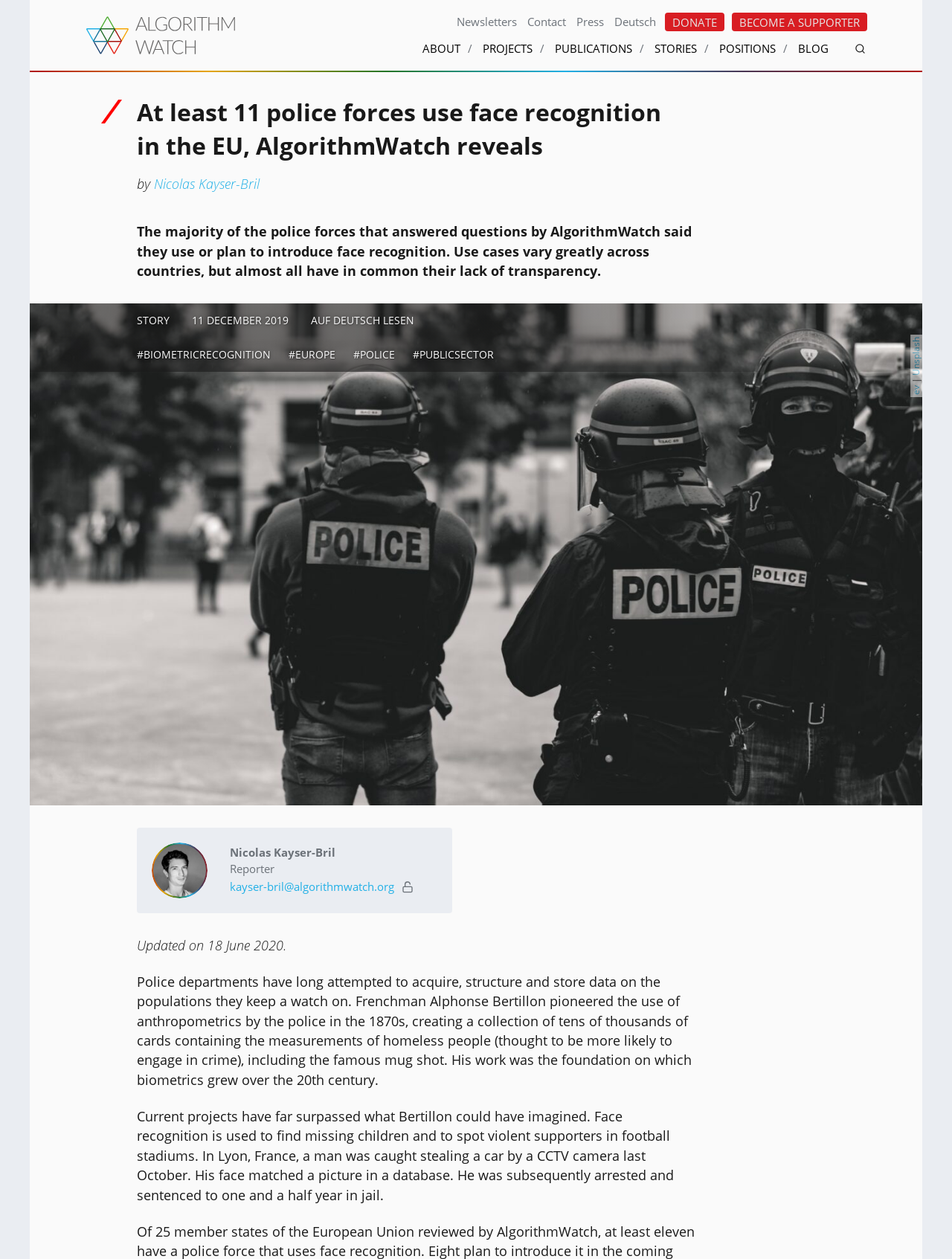Based on the element description, predict the bounding box coordinates (top-left x, top-left y, bottom-right x, bottom-right y) for the UI element in the screenshot: parent_node: E-mail * aria-describedby="email-notes" name="email"

None